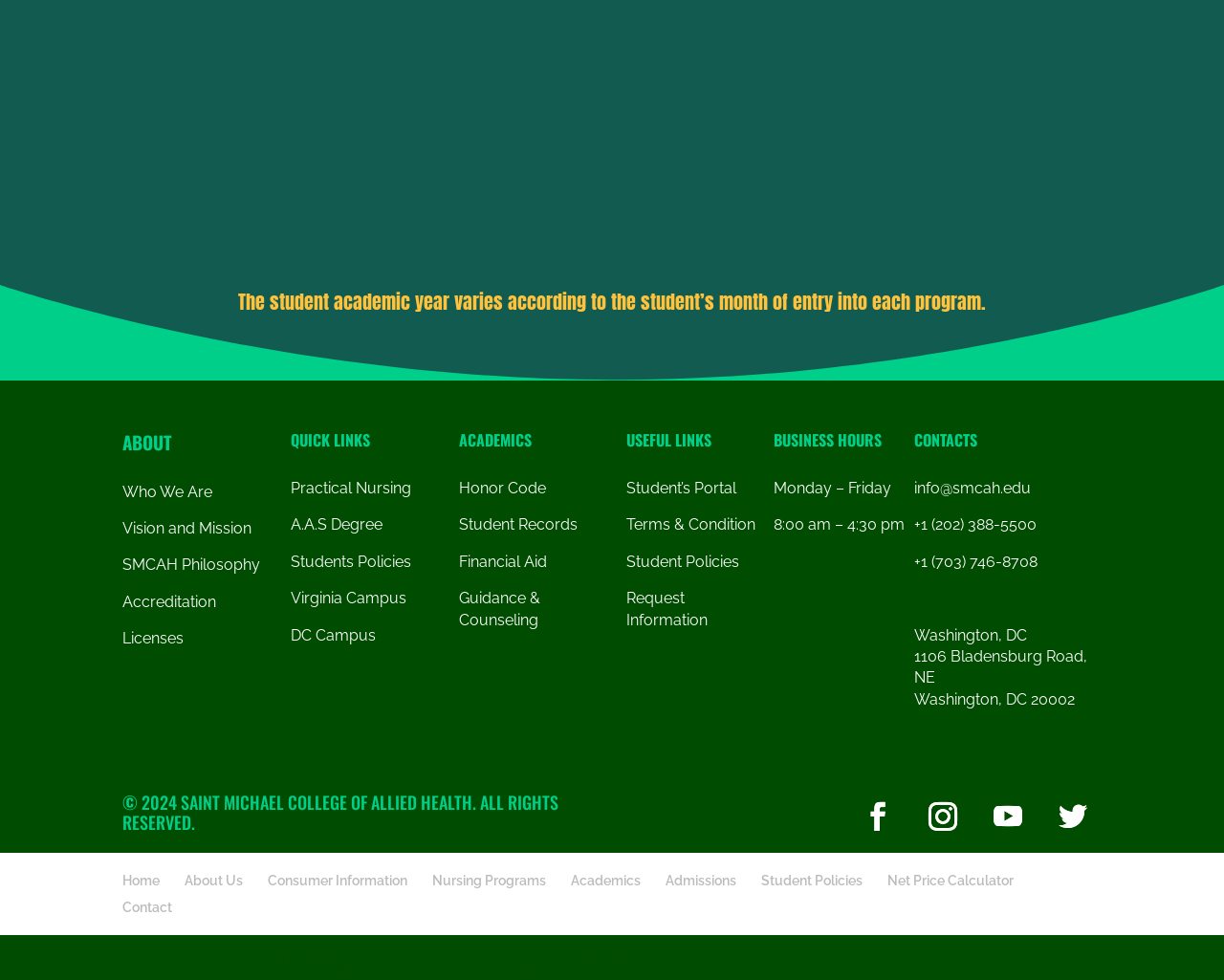Indicate the bounding box coordinates of the element that must be clicked to execute the instruction: "Click on 'Who We Are'". The coordinates should be given as four float numbers between 0 and 1, i.e., [left, top, right, bottom].

[0.1, 0.492, 0.173, 0.511]